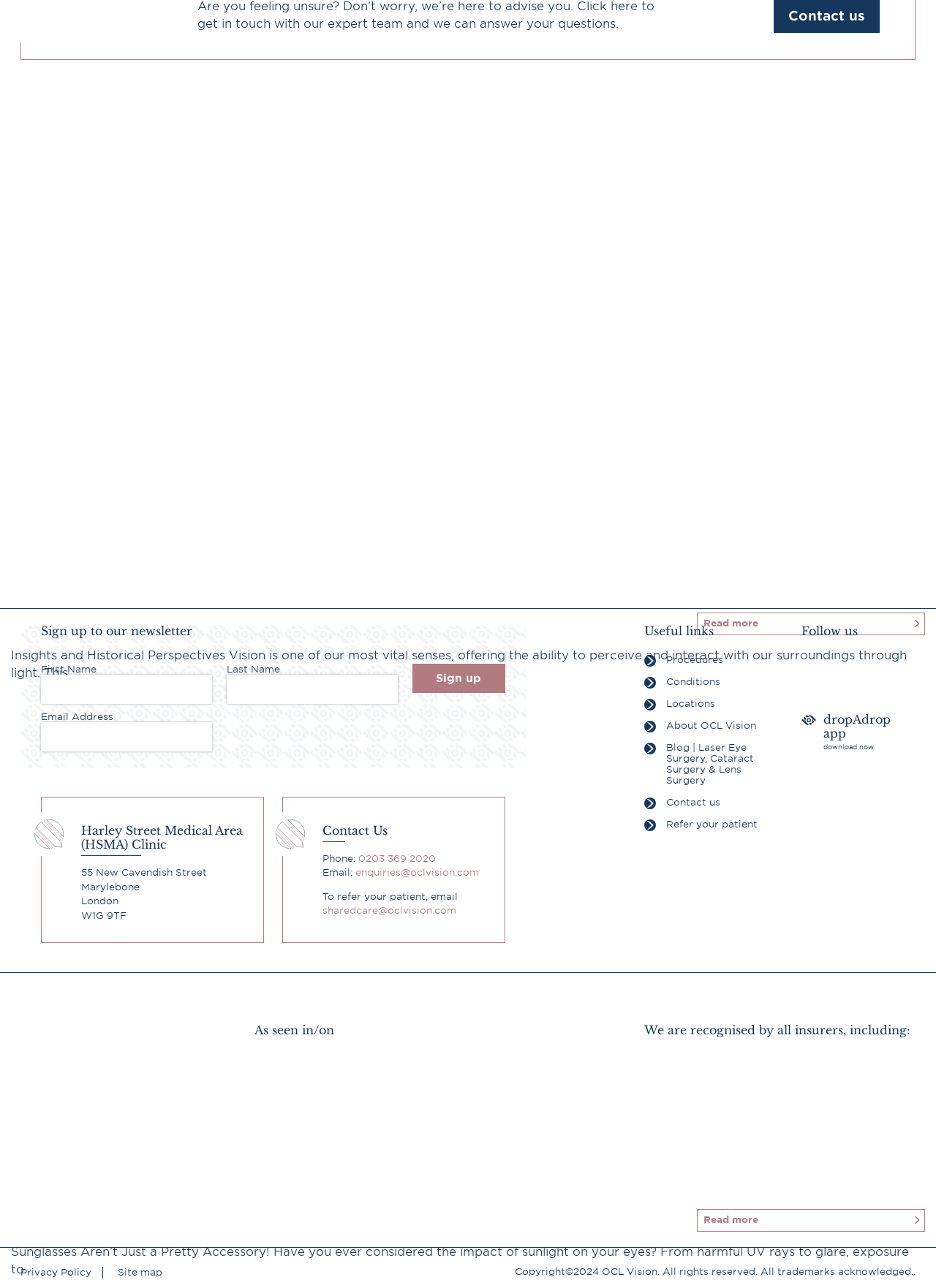Please provide a brief answer to the following inquiry using a single word or phrase:
What is the purpose of the 'Sign up to our newsletter' section?

To receive newsletter